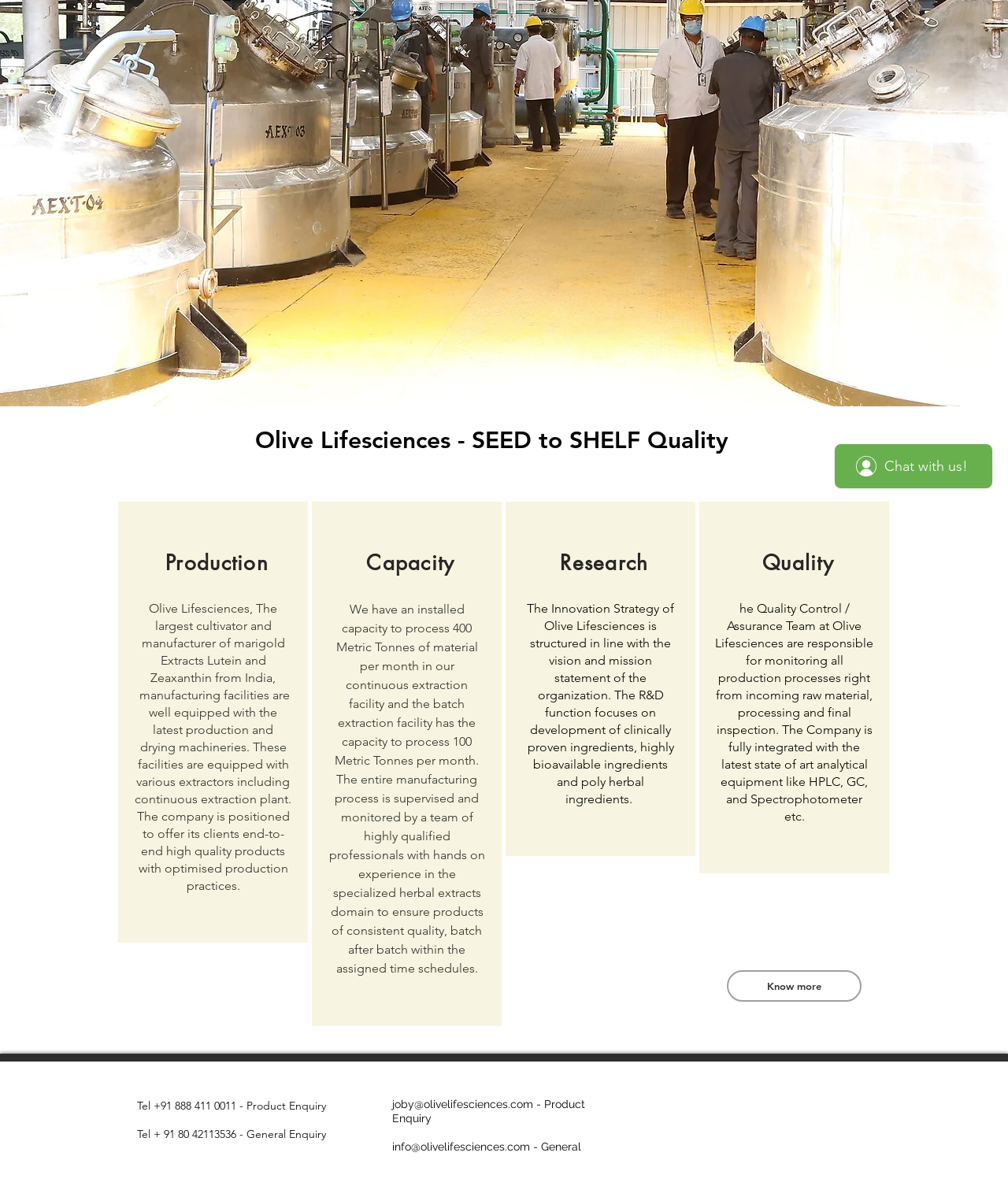Provide the bounding box coordinates of the HTML element described by the text: "IB Product List".

[0.145, 0.816, 0.256, 0.843]